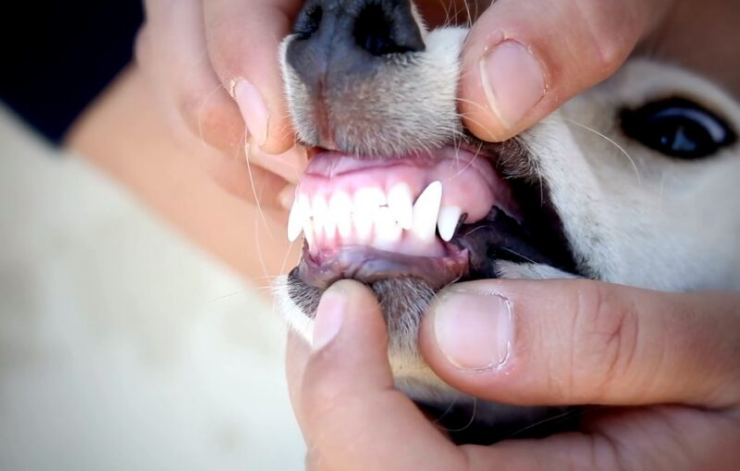Give a detailed account of everything present in the image.

The image showcases a close-up scene highlighting a person's hands gently holding a dog's mouth open, revealing its clean, white teeth and healthy gums. This visual emphasizes the importance of dental care in dogs, illustrating a routine check or demonstration of proper oral hygiene. The context aligns with the article titled "How To Soften Dog Tartar: Dental Health Of Your Pet," which addresses common dental issues like tartar buildup that can affect dogs if not properly managed. The image strongly conveys the need for regular dental checkups as part of a pet's overall health maintenance.